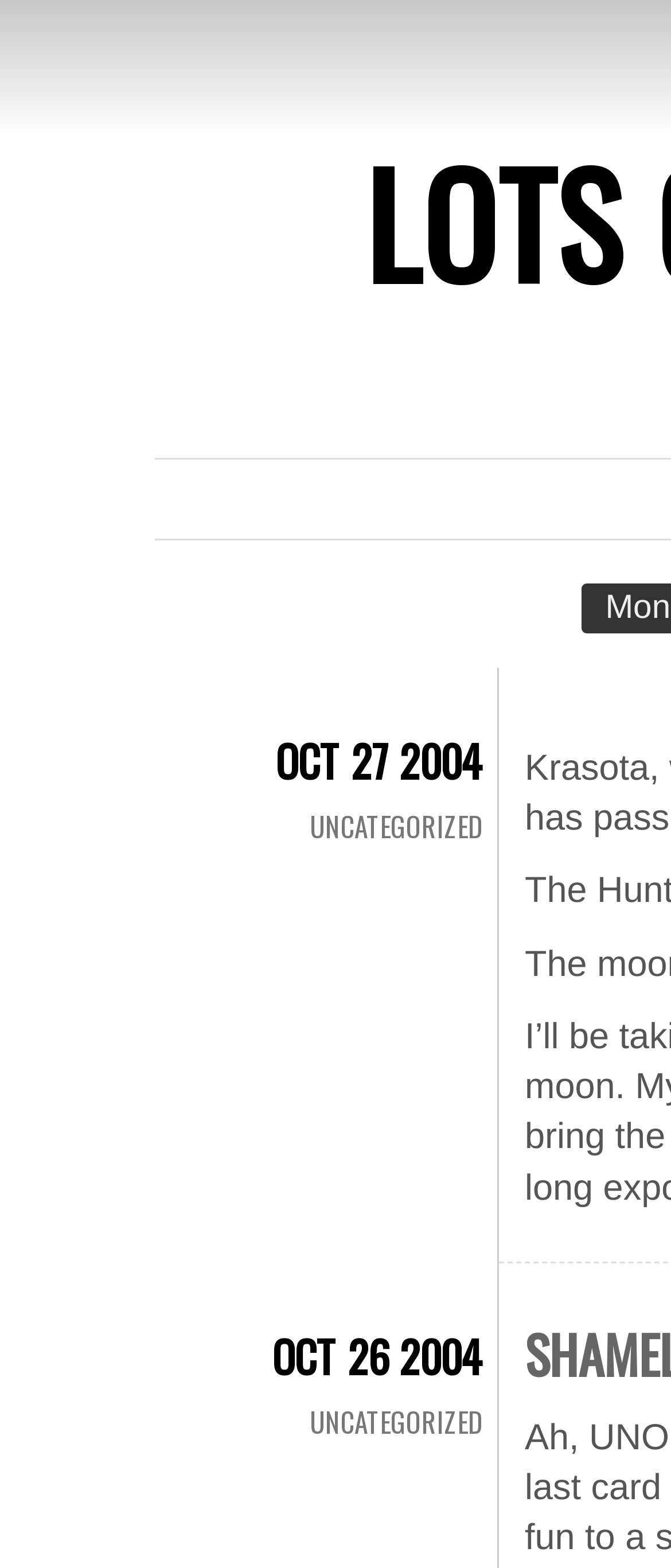Find the bounding box coordinates of the UI element according to this description: "Oct 26 2004".

[0.405, 0.844, 0.721, 0.884]